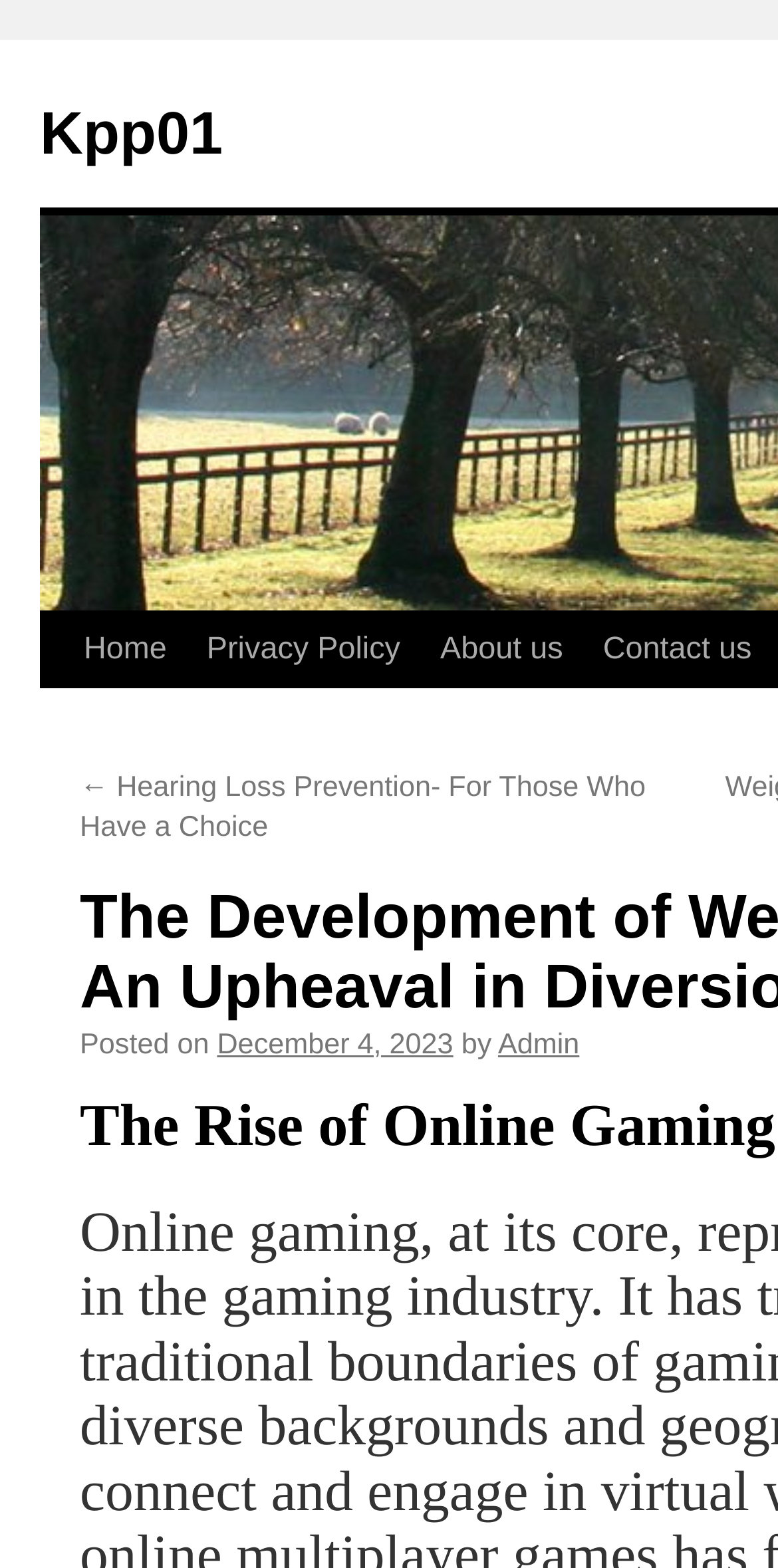Determine the bounding box coordinates for the area that needs to be clicked to fulfill this task: "contact us". The coordinates must be given as four float numbers between 0 and 1, i.e., [left, top, right, bottom].

[0.749, 0.391, 0.992, 0.439]